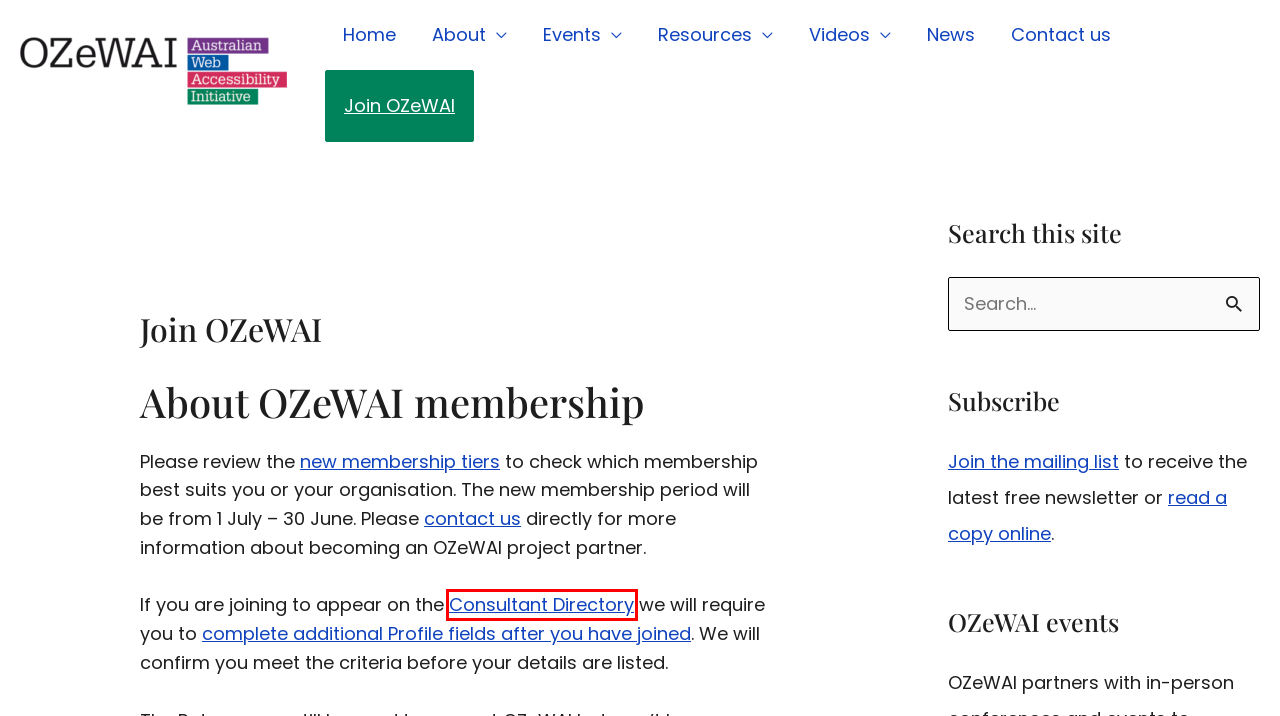You are given a screenshot of a webpage with a red bounding box around an element. Choose the most fitting webpage description for the page that appears after clicking the element within the red bounding box. Here are the candidates:
A. OZeWAI – The Australian Web Accessibility Initiative
B. Contact us – OZeWAI
C. News – OZeWAI
D. Resources – OZeWAI
E. Consultant Directory criteria and process – OZeWAI
F. Videos – OZeWAI
G. Consultant Directory – OZeWAI
H. Events – OZeWAI

G